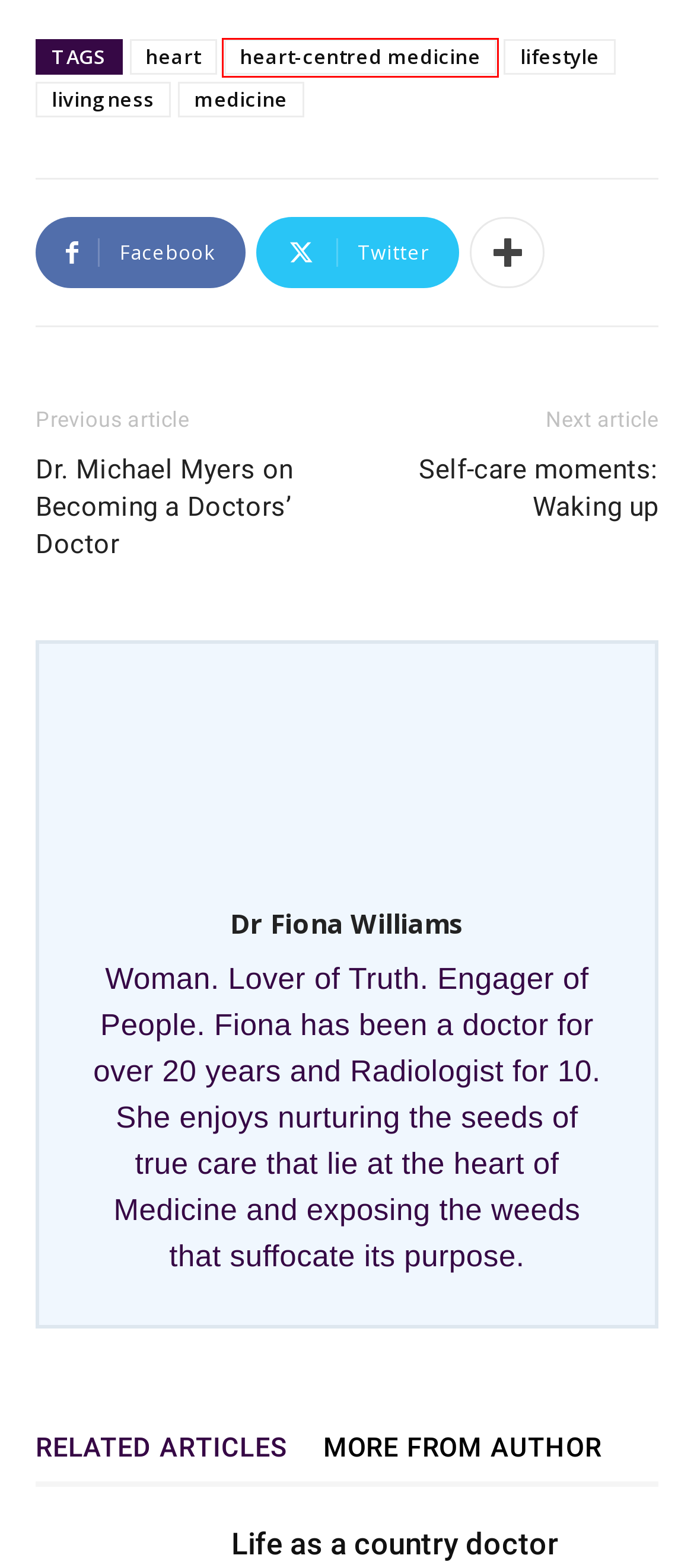Consider the screenshot of a webpage with a red bounding box and select the webpage description that best describes the new page that appears after clicking the element inside the red box. Here are the candidates:
A. Life as a country doctor - To Medicine with Love
B. Self-care moments: Waking up - To Medicine with Love
C. Women in Medicine - To Medicine with Love
D. livingness Archives - To Medicine with Love
E. Dr. Michael Myers on Becoming a Doctors' Doctor - To Medicine with Love
F. medicine Archives - To Medicine with Love
G. heart Archives - To Medicine with Love
H. heart-centred medicine Archives - To Medicine with Love

H